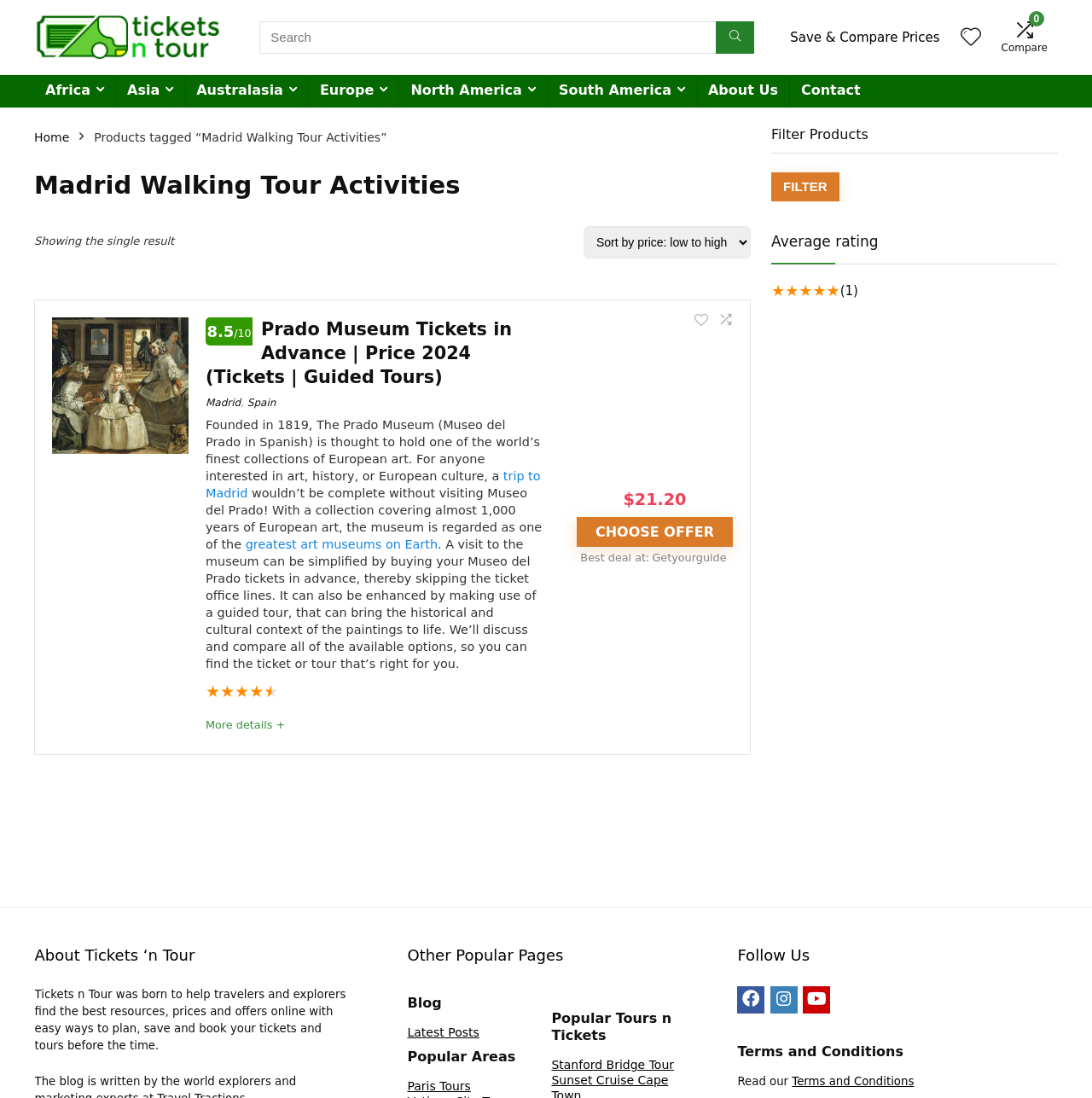Determine the coordinates of the bounding box that should be clicked to complete the instruction: "Click the 'Home' link". The coordinates should be represented by four float numbers between 0 and 1: [left, top, right, bottom].

None